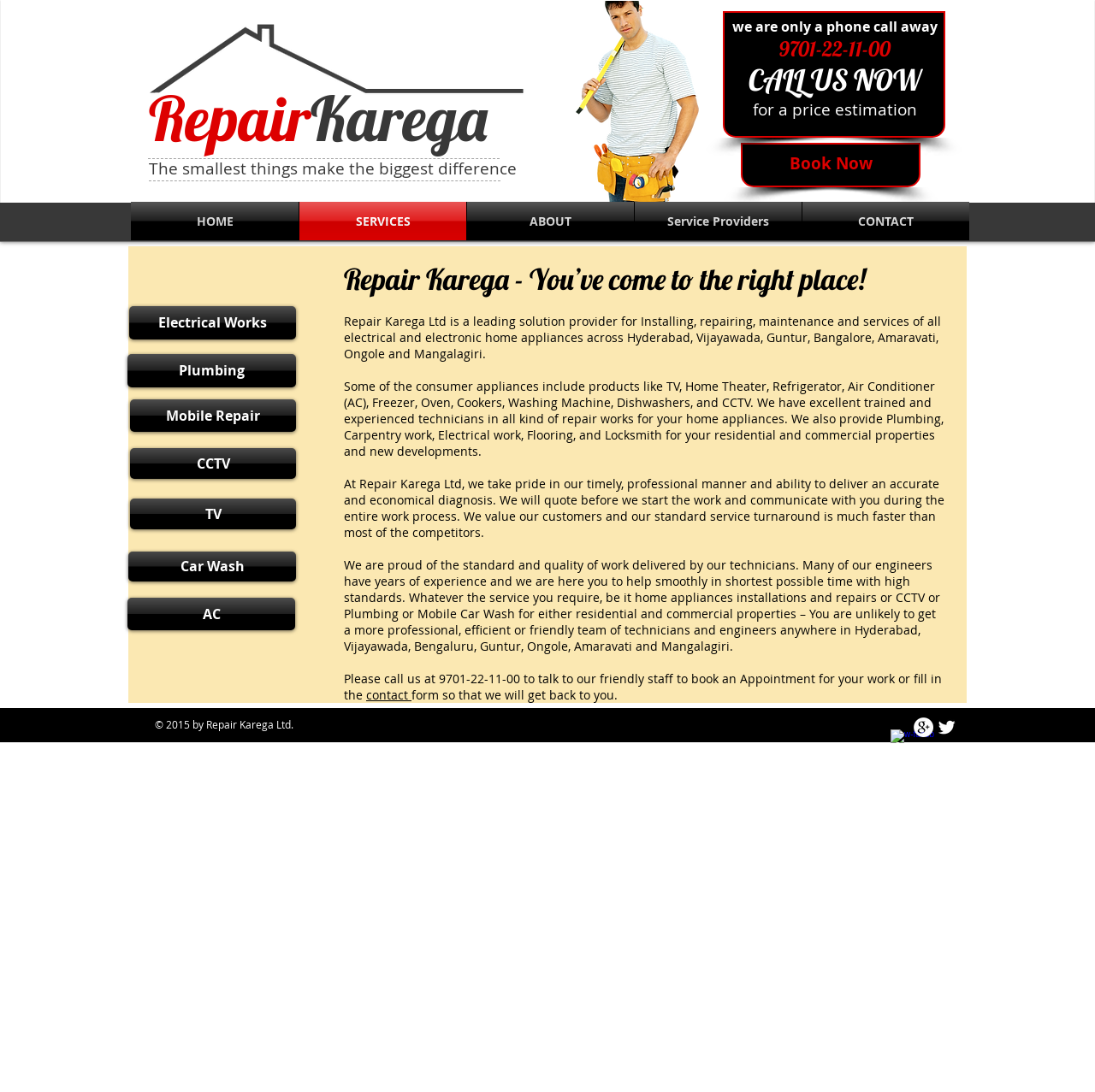Explain in detail what you observe on this webpage.

The webpage is about Repair Karega, a company that provides various repair and installation services for electrical, plumbing, and electronic home appliances across several cities in India. 

At the top of the page, there is a heading "RepairKarega" followed by a tagline "The smallest things make the biggest difference". Below this, there is a "Book Now" button. 

On the top navigation bar, there are links to "HOME", "SERVICES", "ABOUT", "Service Providers", and "CONTACT". 

The main content of the page is divided into two sections. The left section has a list of services offered, including "Electrical Works", "Plumbing", "Mobile Repair", "CCTV", "TV", "Car Wash", and "AC". 

The right section has a heading "Repair Karega - You’ve come to the right place!" followed by a brief description of the company and its services. The text explains that Repair Karega provides installation, repair, maintenance, and services for various home appliances across several cities. It also mentions that the company has experienced technicians and provides timely and professional services. 

Below this, there is a paragraph that describes the company's standard of work and its commitment to delivering high-quality services. 

Further down, there is a call-to-action section that encourages visitors to call the company or fill out a contact form to book an appointment. The company's phone number "9701-22-11-00" is prominently displayed. 

At the bottom of the page, there is a section with social media links to Facebook, Google+, and Twitter. There is also a copyright notice that states "© 2015 by Repair Karega Ltd."